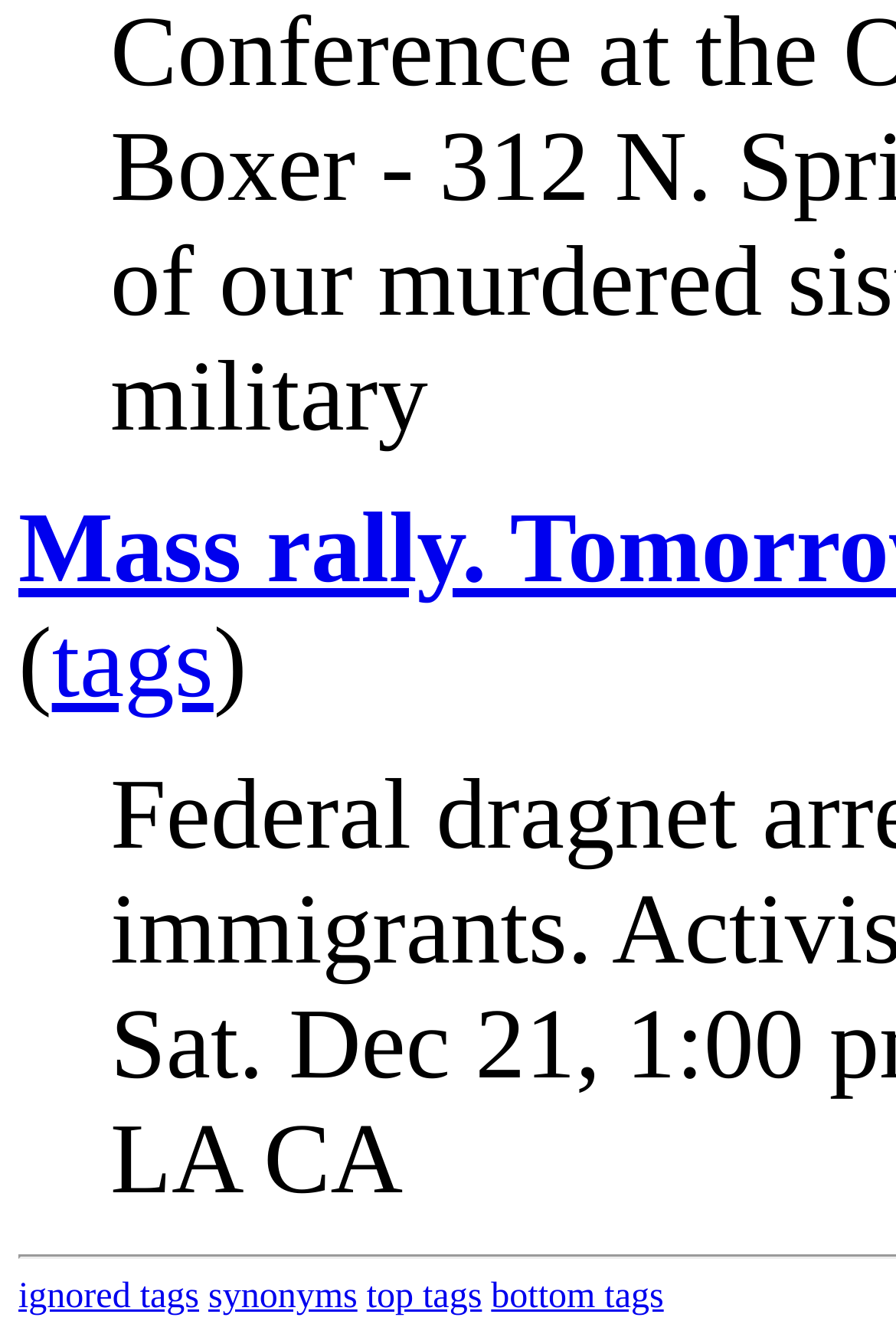How many StaticText elements are there? Analyze the screenshot and reply with just one word or a short phrase.

2